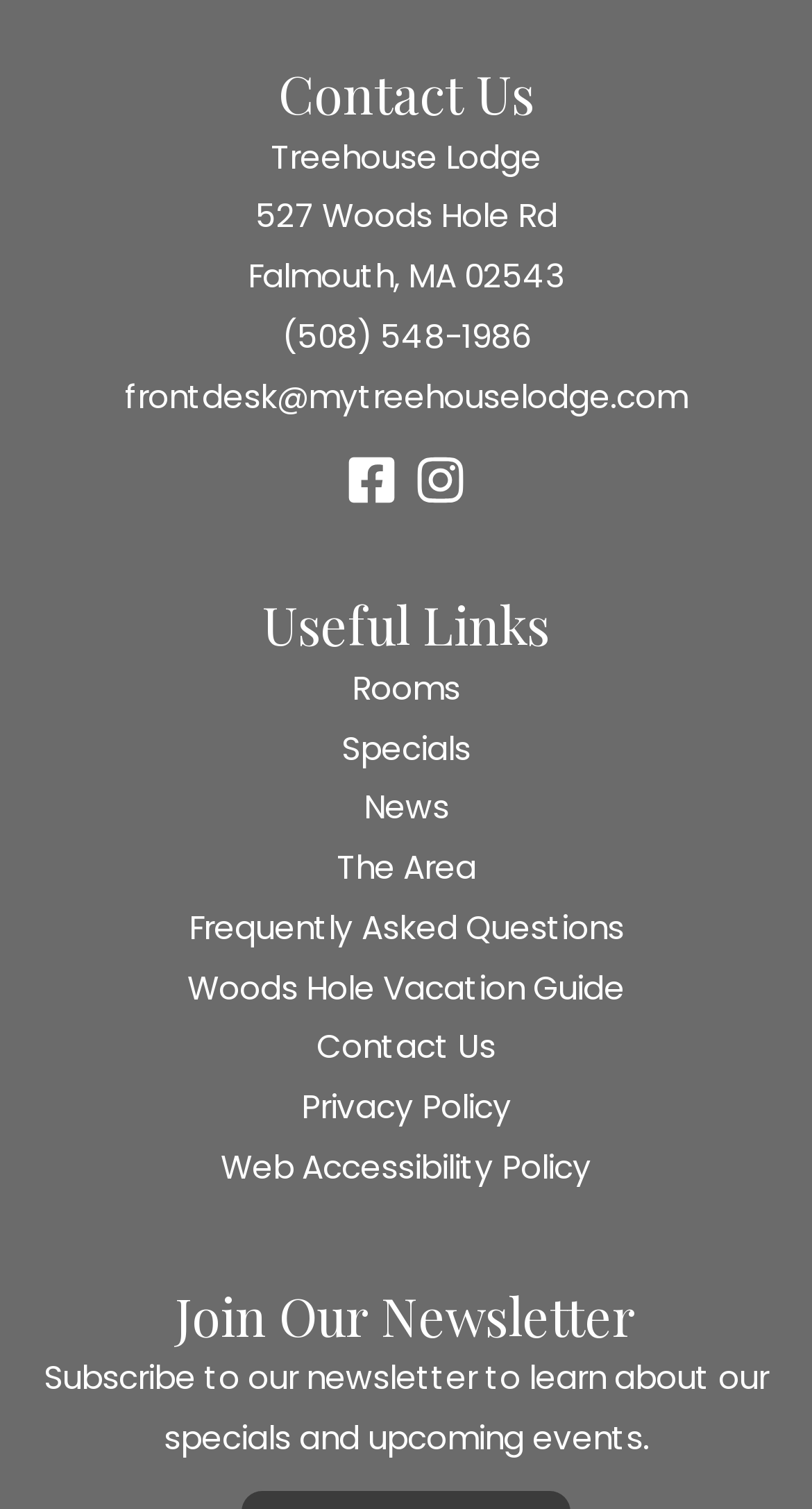What is the name of the lodge?
Using the image as a reference, answer with just one word or a short phrase.

Treehouse Lodge